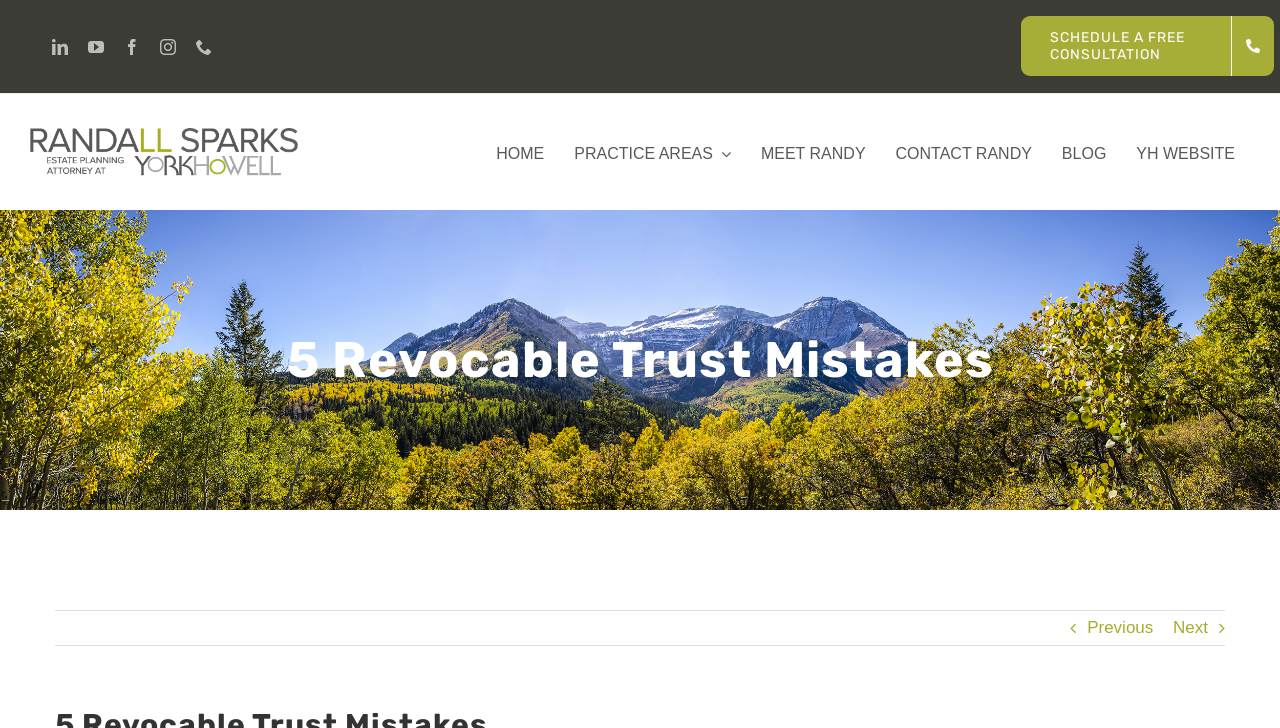Using a single word or phrase, answer the following question: 
What is the attorney's name?

Randall Sparks